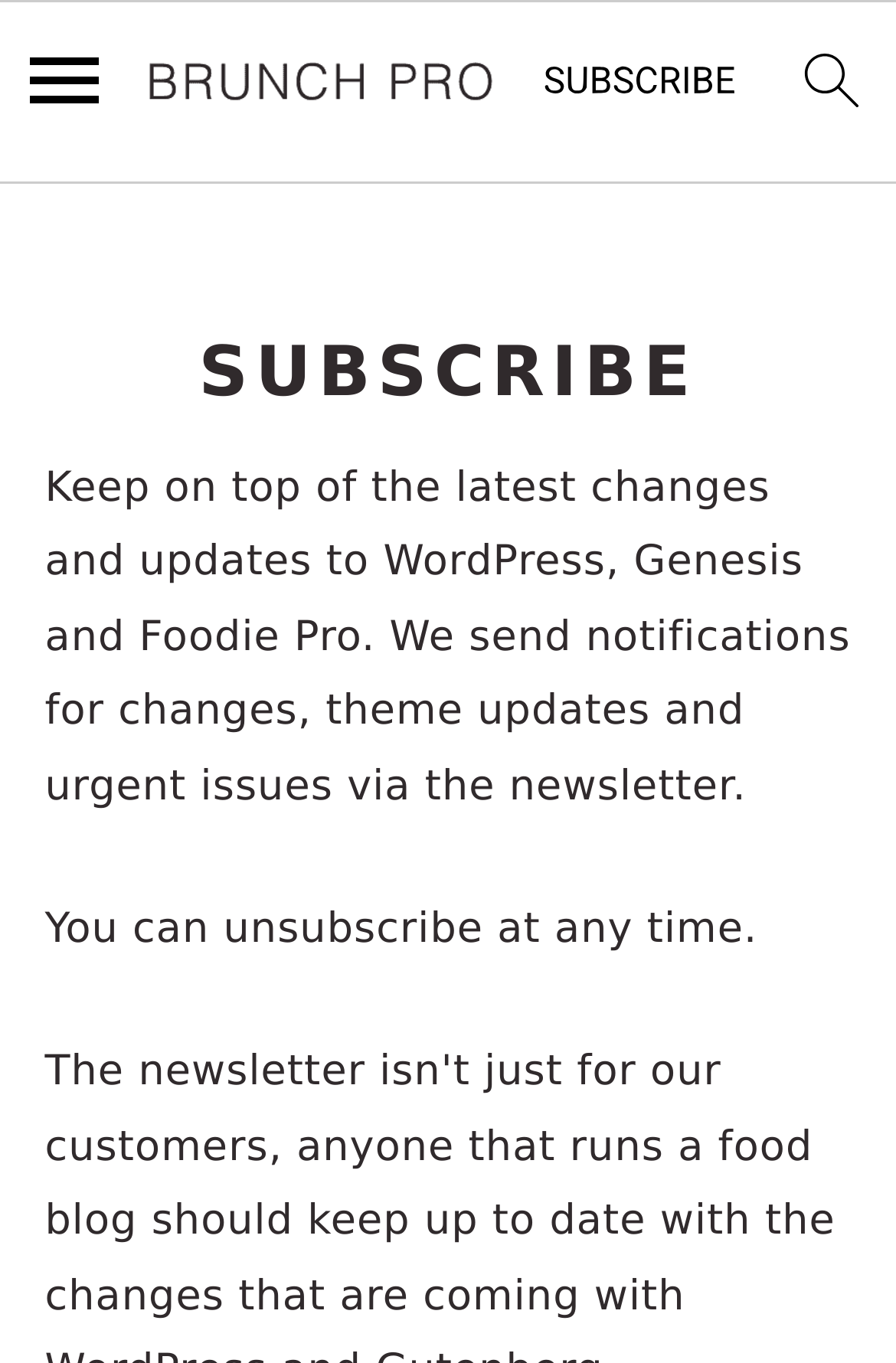Give a complete and precise description of the webpage's appearance.

The webpage is titled "Subscribe - Brunch Pro" and appears to be a subscription page for a newsletter related to WordPress, Genesis, and Foodie Pro. 

At the top left corner, there are three "Skip to" links: "Skip to primary navigation", "Skip to main content", and "Skip to primary sidebar". Next to these links, there is a "menu icon" link with an accompanying image. 

To the right of the "menu icon" link, there is a "go to homepage" link with an image. 

On the right side of the page, there is a "subscribe" link with an image, and a "search icon" link with an image at the top right corner. 

Below the top navigation section, there is a header section with a heading "SUBSCRIBE" in the center. 

Under the header, there is a paragraph of text that explains the purpose of the newsletter, stating that it provides notifications for changes, theme updates, and urgent issues related to WordPress, Genesis, and Foodie Pro. 

Below this paragraph, there is another line of text that informs users that they can unsubscribe at any time.